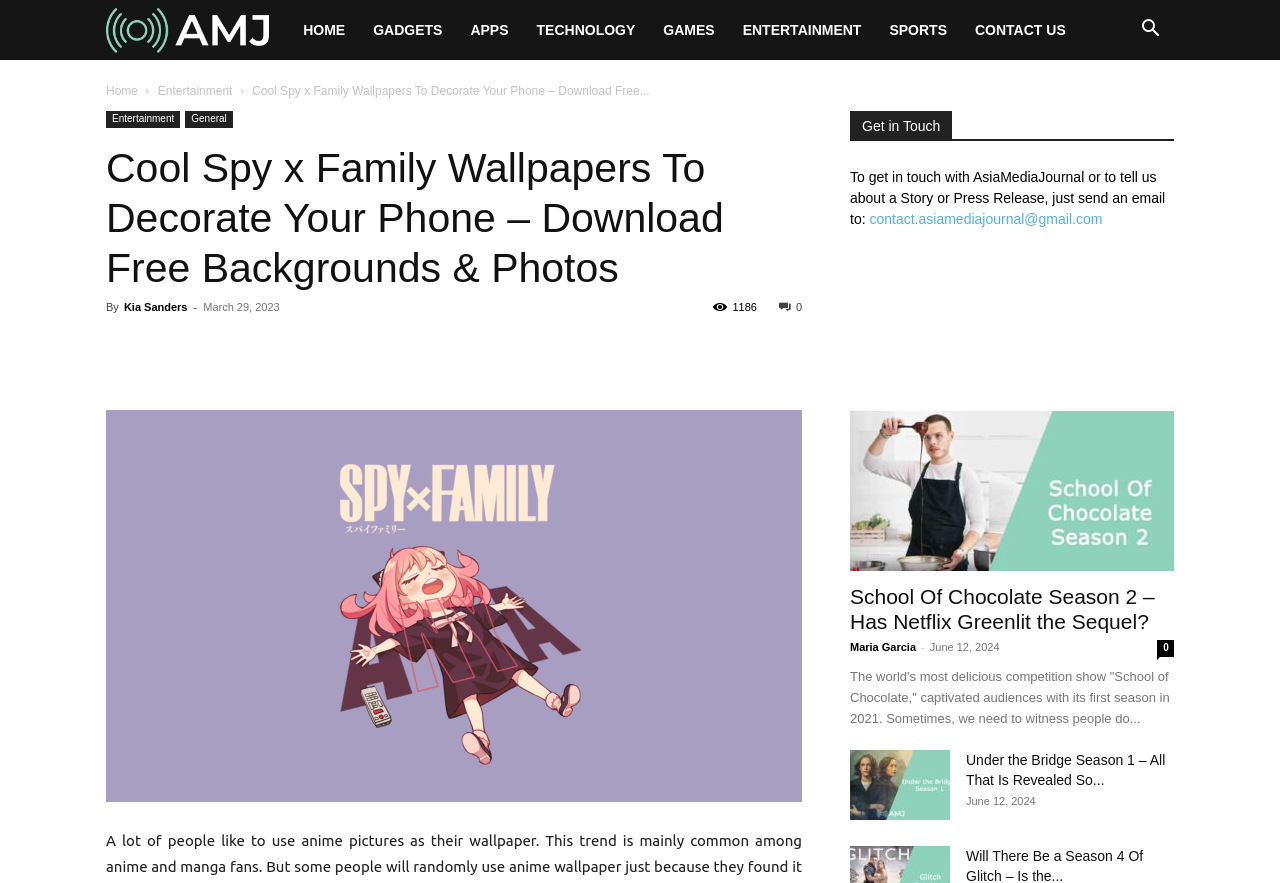Give a comprehensive overview of the webpage, including key elements.

This webpage is about Cool Spy x Family Wallpapers and features a collection of wallpapers and articles related to entertainment. At the top, there is a logo and a navigation menu with links to different categories such as HOME, GADGETS, APPS, TECHNOLOGY, GAMES, ENTERTAINMENT, and SPORTS. Next to the navigation menu, there is a search button.

Below the navigation menu, there is a heading that reads "Cool Spy x Family Wallpapers To Decorate Your Phone – Download Free Backgrounds & Photos" followed by a brief description of the webpage. Underneath, there are social media links and a section that displays the author's name, Kia Sanders, and the date the article was published, March 29, 2023.

The main content of the webpage is divided into sections. The first section features a large wallpaper image of Spy x Family HD Wallpapers. The second section has a heading "Get in Touch" and provides contact information for AsiaMediaJournal.

The rest of the webpage is dedicated to entertainment news articles. The first article is about School Of Chocolate Season 2, with a heading that asks if Netflix has greenlit the sequel. The article is accompanied by an image and provides information about the show. Below the article, there is a section that displays the author's name, Maria Garcia, and the date the article was published, June 12, 2024.

The next article is about Under the Bridge Season 1, with a heading that reveals information about the season. The article is accompanied by an image and provides a brief summary of the show. Below the article, there is a section that displays the date the article was published, June 12, 2024.